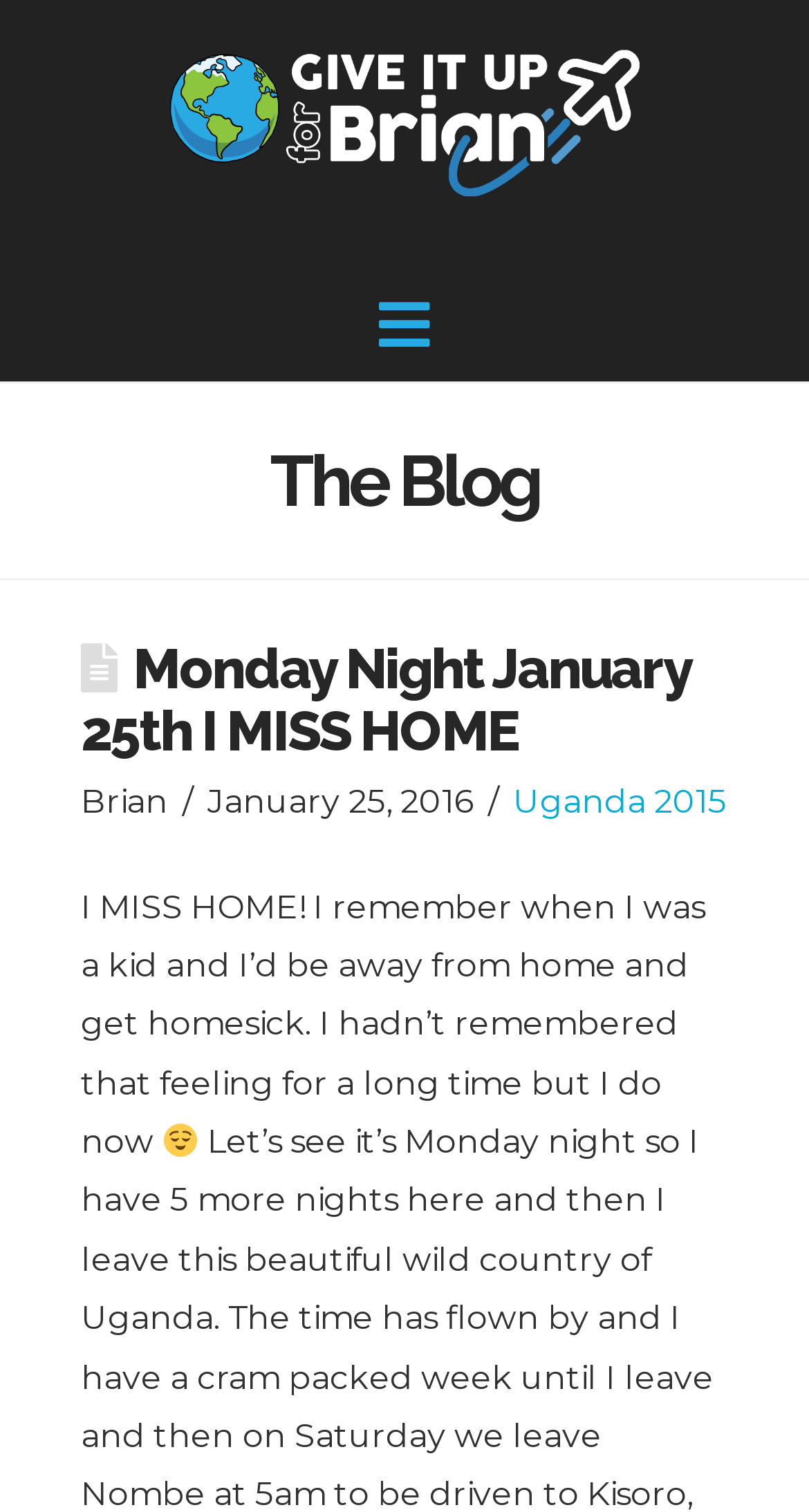What is the date of the blog post?
Please provide a single word or phrase based on the screenshot.

January 25, 2016